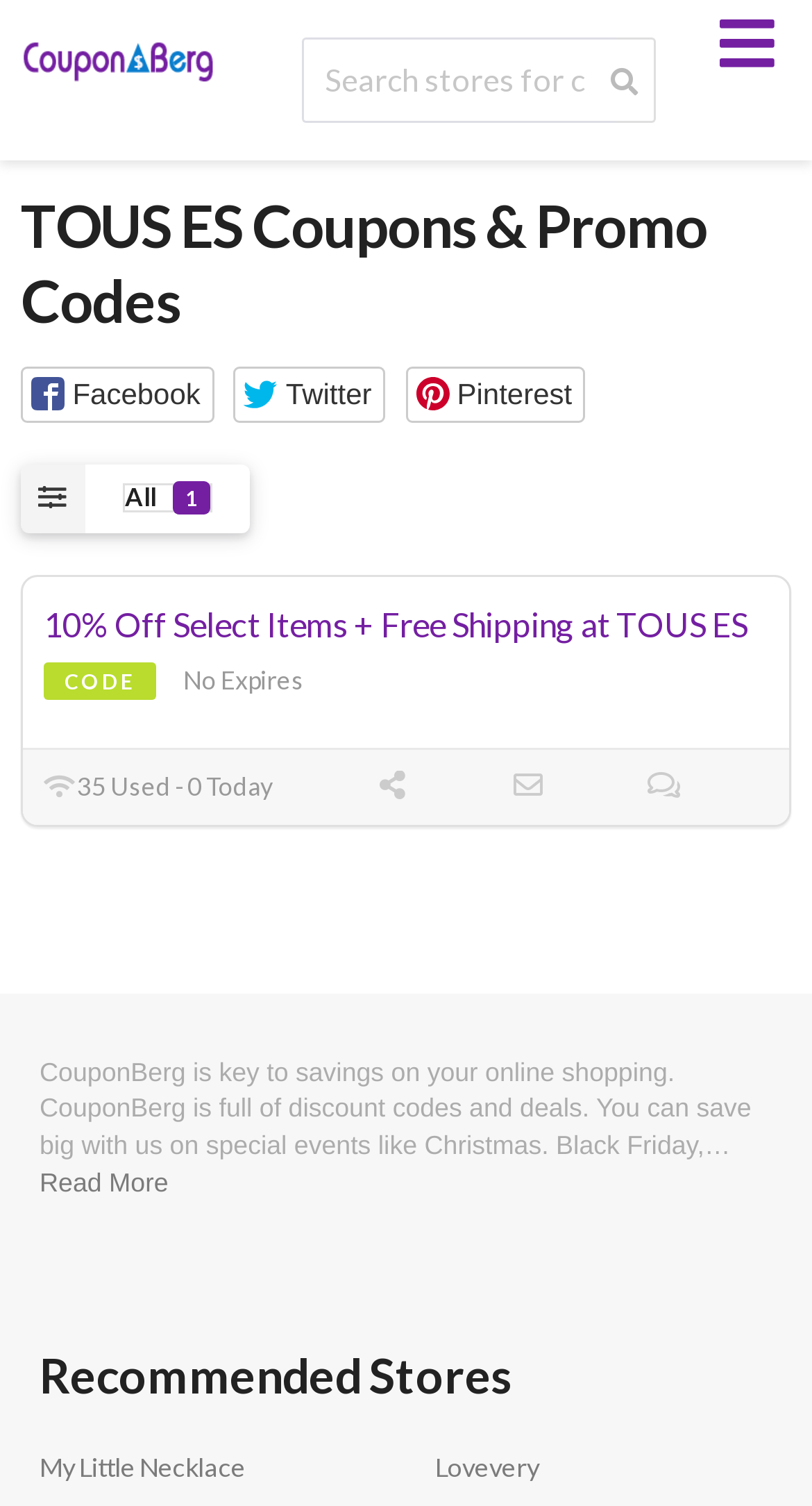What is the name of the first recommended store?
Based on the image content, provide your answer in one word or a short phrase.

My Little Necklace